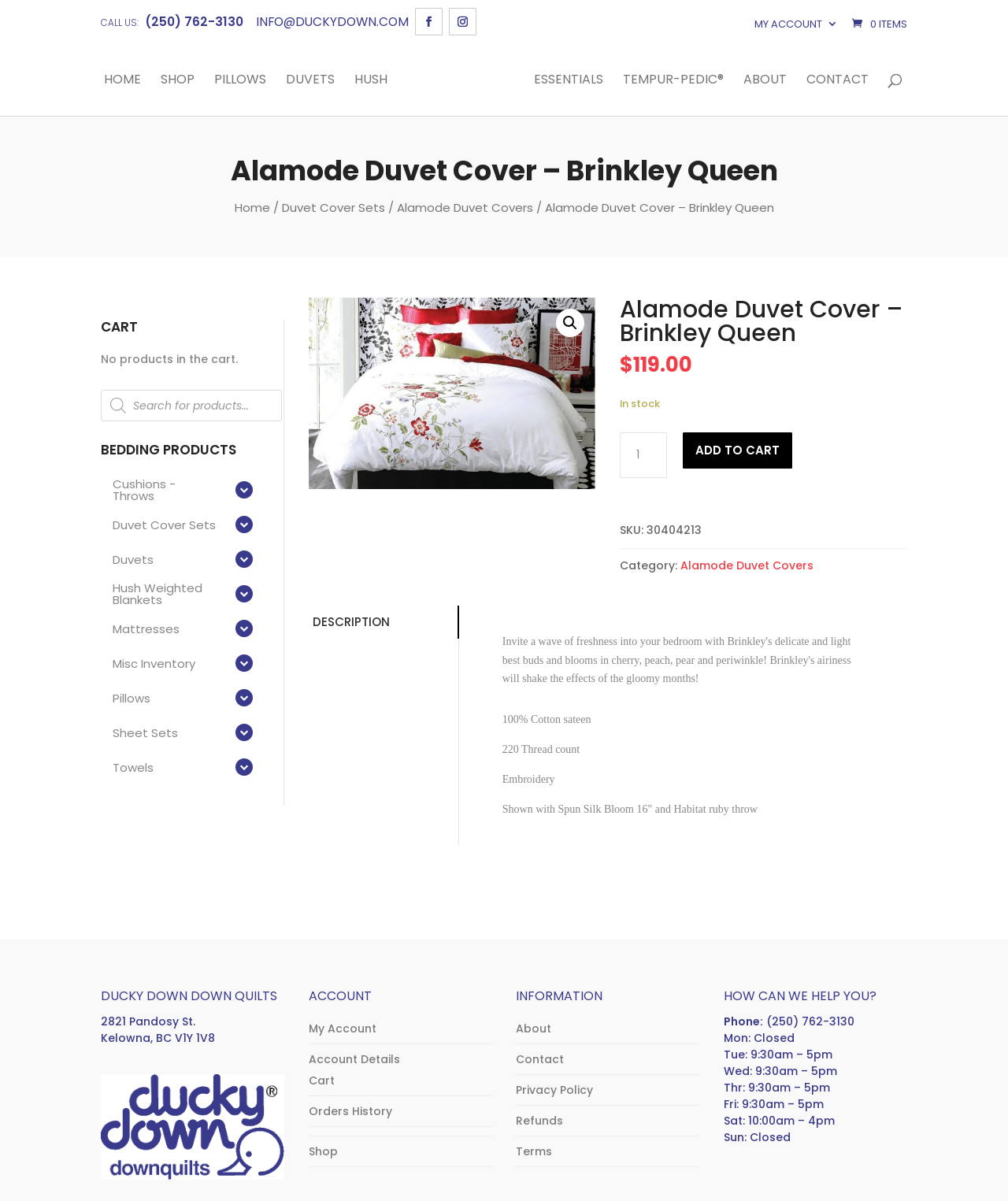Could you locate the bounding box coordinates for the section that should be clicked to accomplish this task: "Search for products".

[0.656, 0.036, 0.969, 0.062]